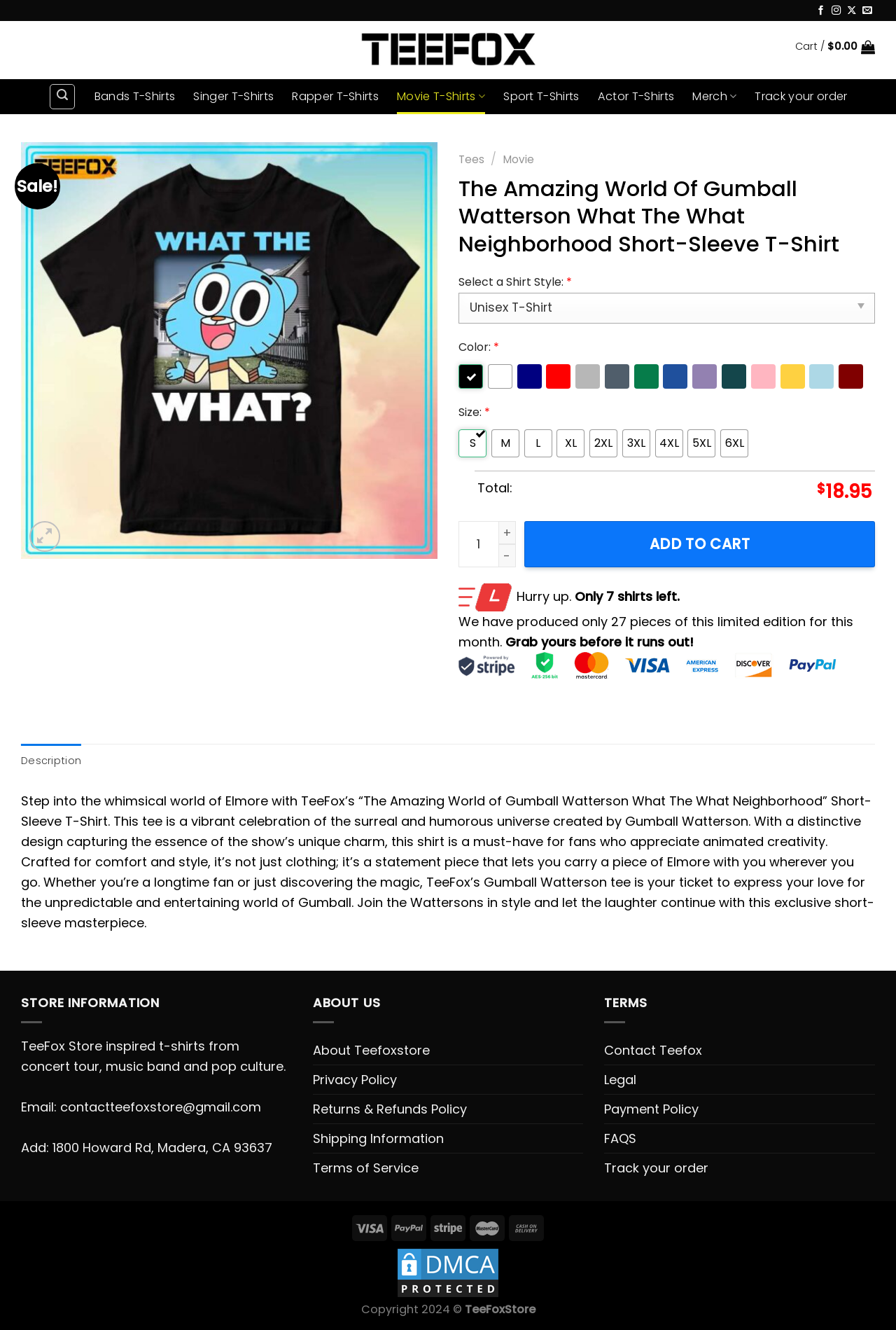Create an in-depth description of the webpage, covering main sections.

This webpage is a product page for a t-shirt, specifically "The Amazing World Of Gumball Watterson What The What Neighborhood Short-Sleeve T-Shirt". At the top of the page, there are several links to follow the store on social media platforms, including Facebook, Instagram, and X. Next to these links, there is a link to send an email to the store. 

Below these links, there is a navigation menu with links to different categories, such as "Bands T-Shirts", "Singer T-Shirts", "Rapper T-Shirts", "Movie T-Shirts", "Sport T-Shirts", and "Actor T-Shirts". There is also a link to track an order and a search bar.

The main content of the page is a product description section, which includes an image of the t-shirt and a heading with the product name. Below the heading, there are options to select a shirt style, color, and size. The color options include black, white, navy, red, sport grey, dark heather, tuft green, royal blue, purple, forest, light pink, daisy (yellow), light blue, and maroon. The size options range from S to 4XL.

On the left side of the product description section, there are links to other categories, including "Tees", "Movie", and "Merch". There is also a "Previous" and "Next" button, which are currently disabled. Above the product description section, there is a "Sale!" notification.